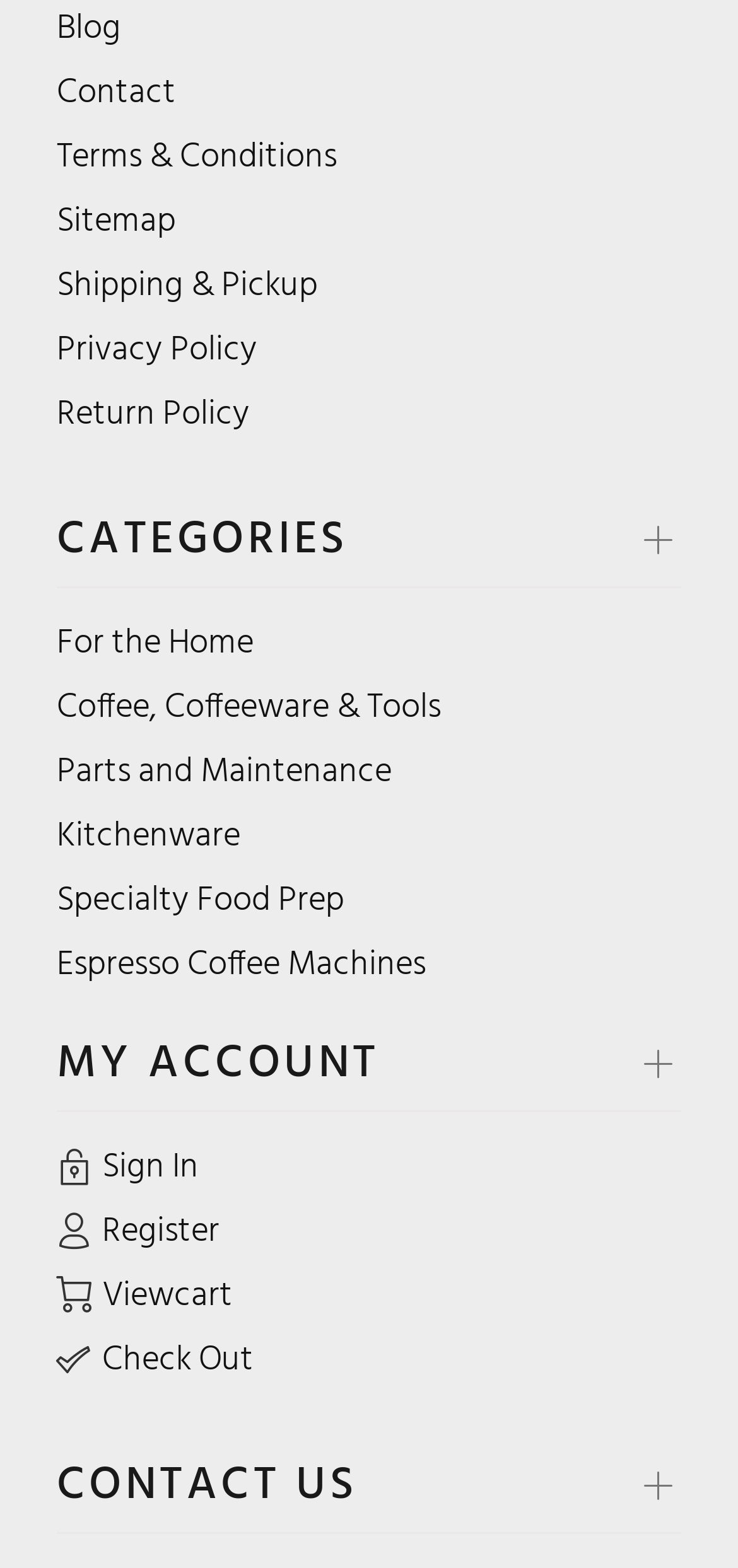What is the second link under the 'CATEGORIES' heading?
Respond with a short answer, either a single word or a phrase, based on the image.

Coffee, Coffeeware & Tools